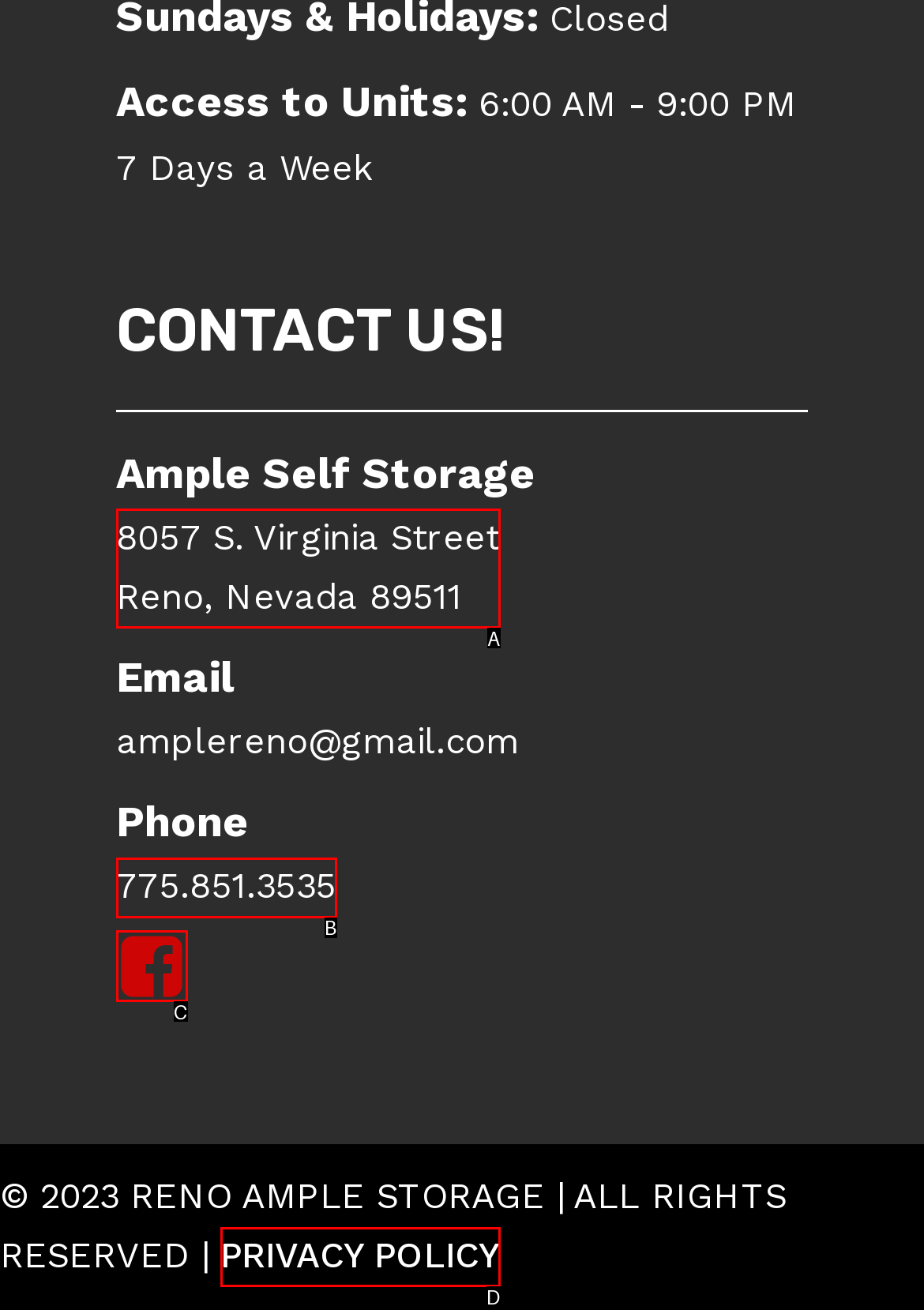Tell me the letter of the option that corresponds to the description: parent_node: CONTACT US!
Answer using the letter from the given choices directly.

C